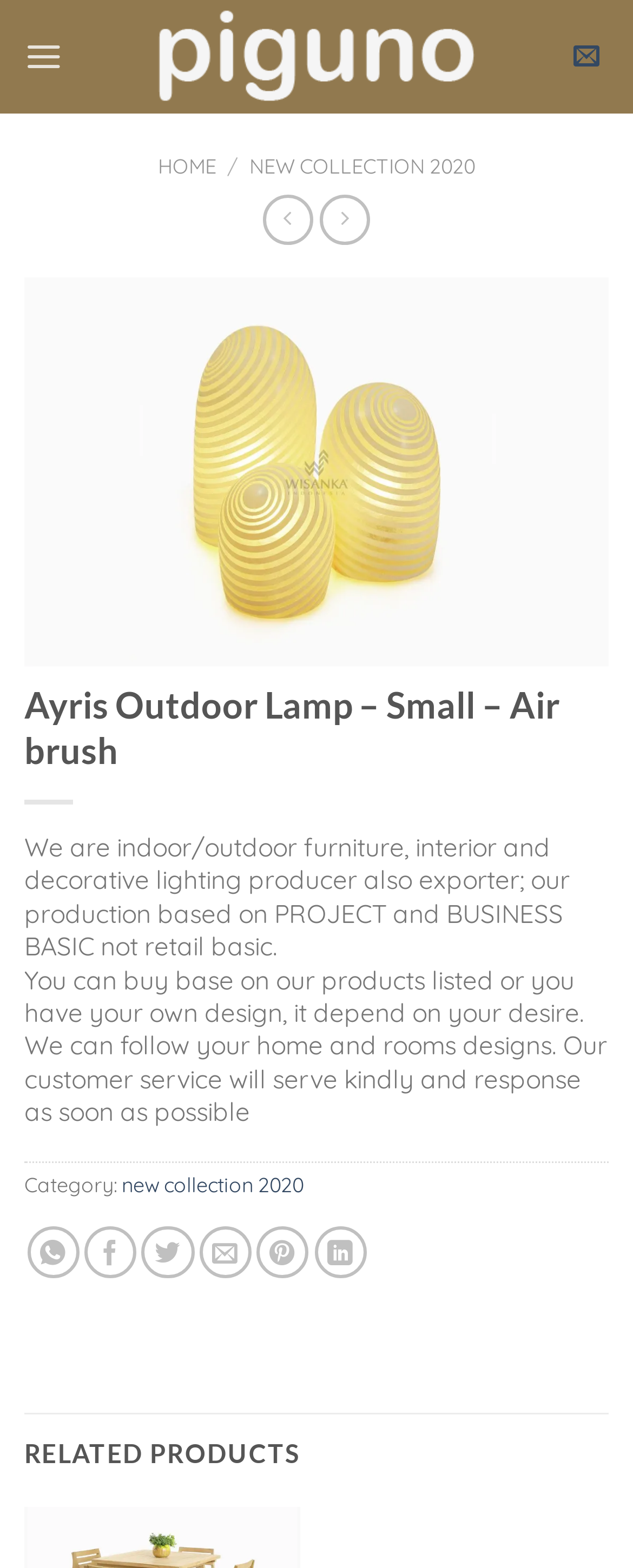What type of products does this company produce?
Answer the question in as much detail as possible.

Based on the webpage content, it is clear that the company produces indoor and outdoor furniture, as well as interior and decorative lighting. This information is provided in the static text at the top of the page, which describes the company's production basis.